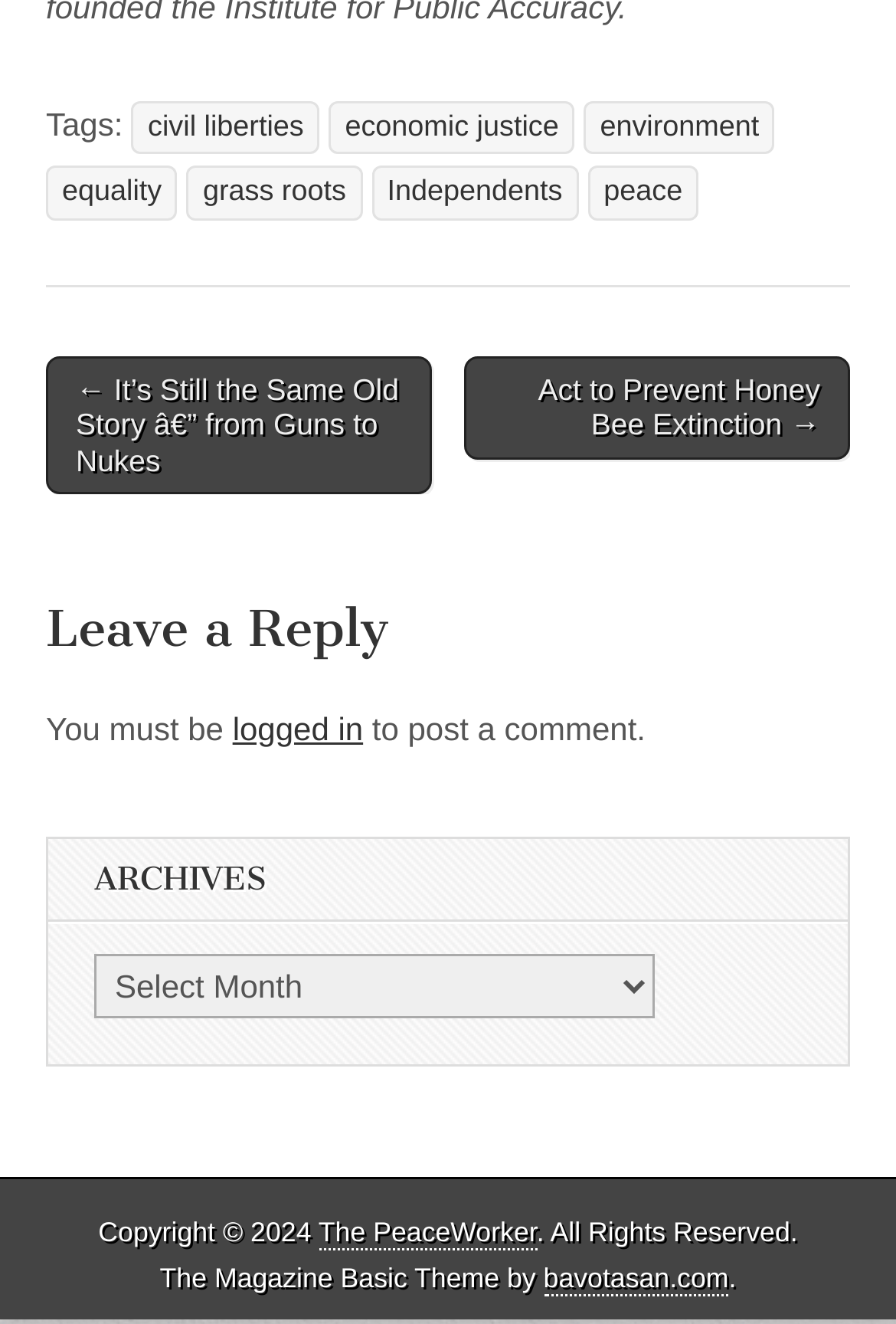Examine the screenshot and answer the question in as much detail as possible: What is the title of the previous post?

The title of the previous post can be found in the 'Post navigation' section, where there is a link to the previous post with the title 'It’s Still the Same Old Story — from Guns to Nukes'.